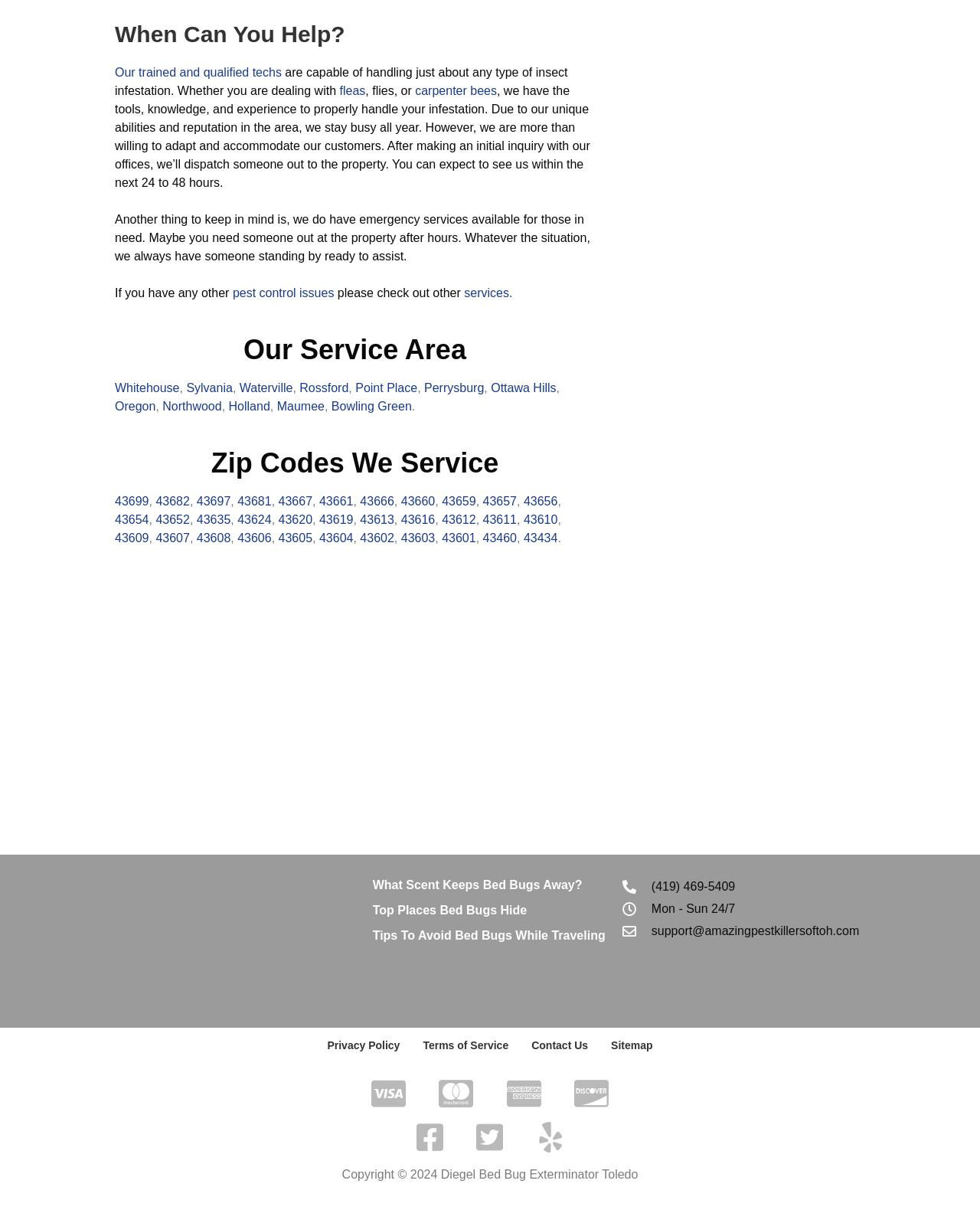Pinpoint the bounding box coordinates of the area that should be clicked to complete the following instruction: "Visit 'Whitehouse'". The coordinates must be given as four float numbers between 0 and 1, i.e., [left, top, right, bottom].

[0.117, 0.315, 0.183, 0.326]